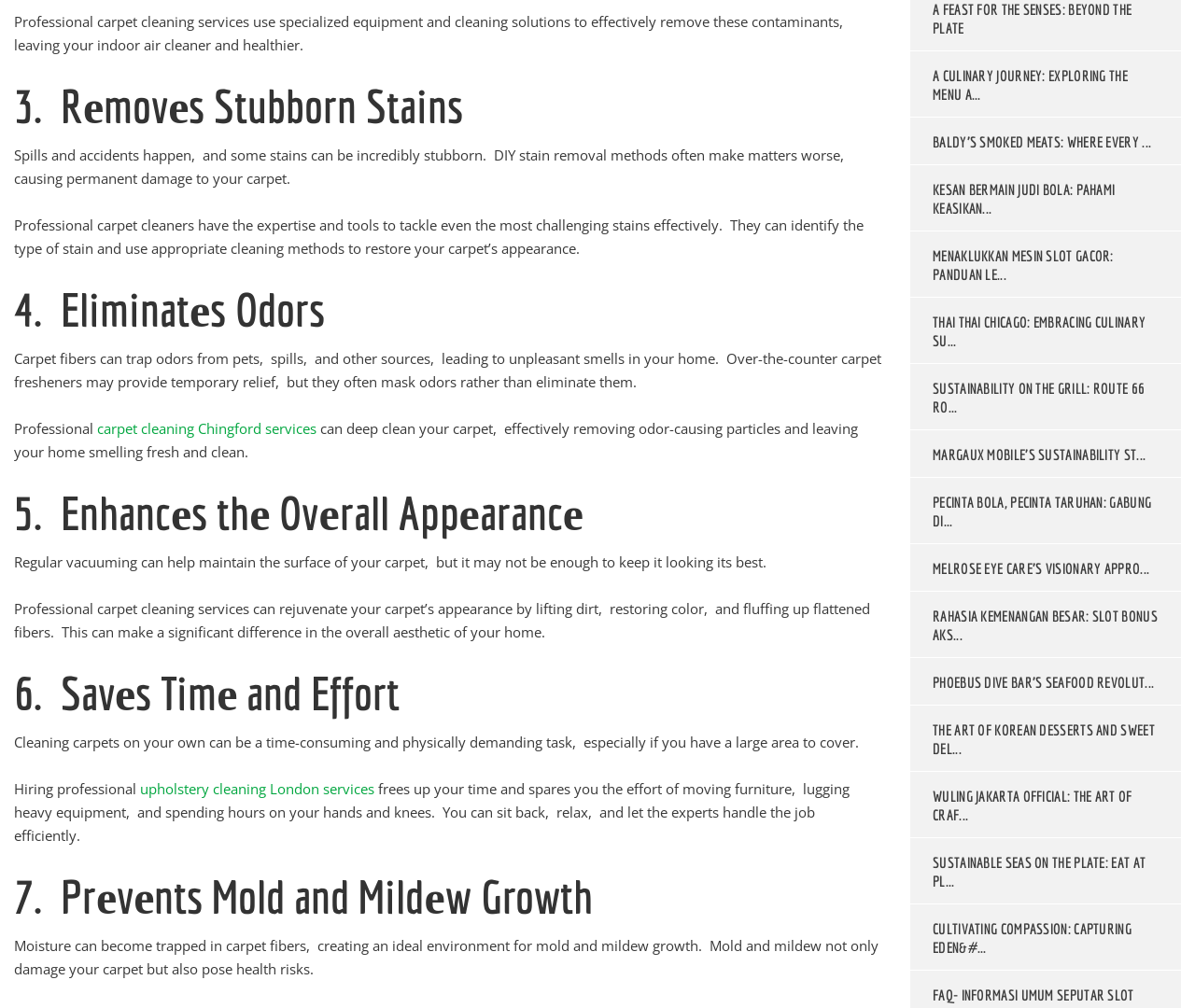Given the description "PHOEBUS DIVE BAR’S SEAFOOD REVOLUT...", determine the bounding box of the corresponding UI element.

[0.762, 0.653, 0.988, 0.699]